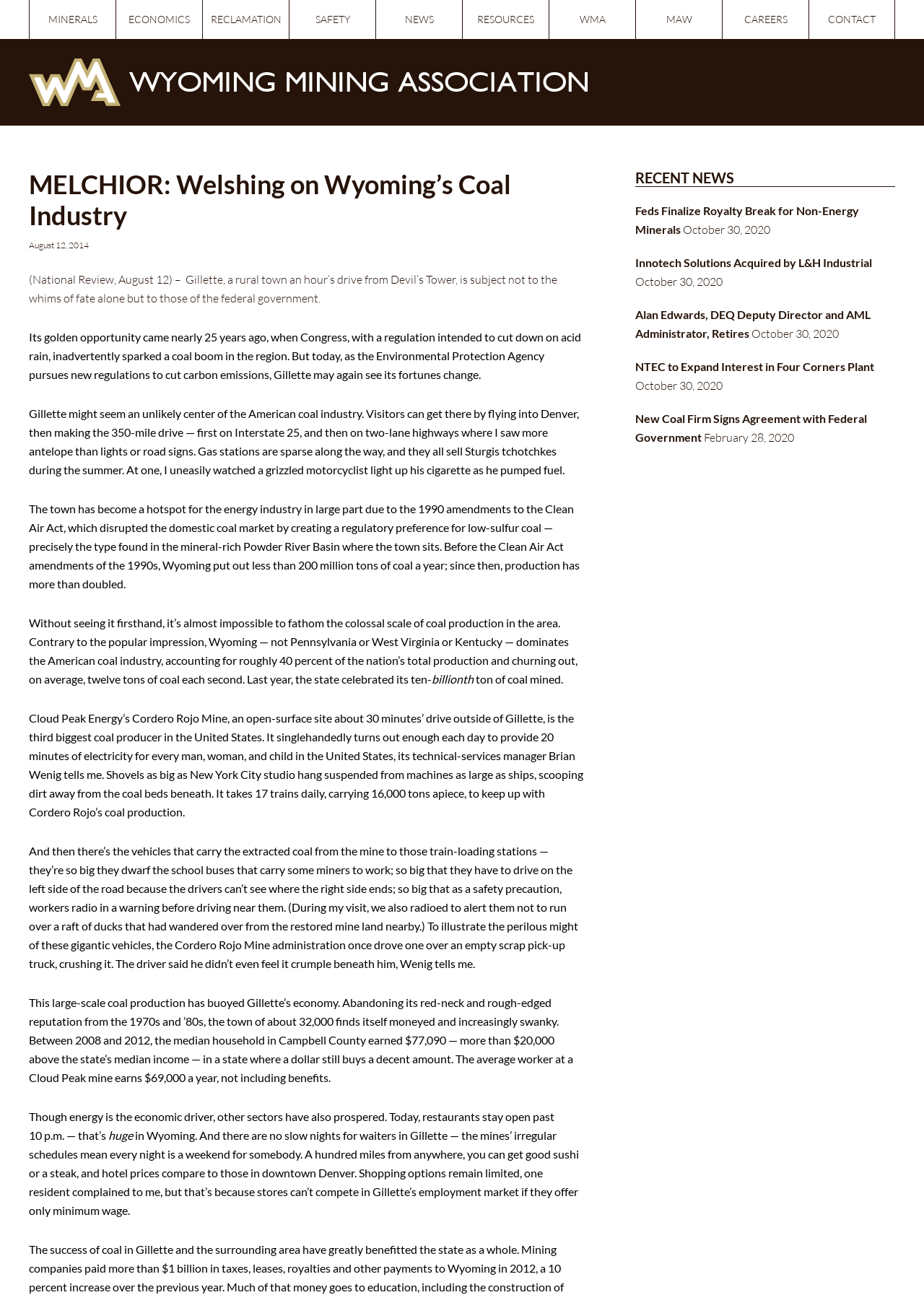How many tons of coal are produced by Cordero Rojo Mine daily?
Refer to the image and provide a thorough answer to the question.

The article mentions that it takes 17 trains daily, carrying 16,000 tons apiece, to keep up with Cordero Rojo's coal production, which indicates the daily production of the mine.